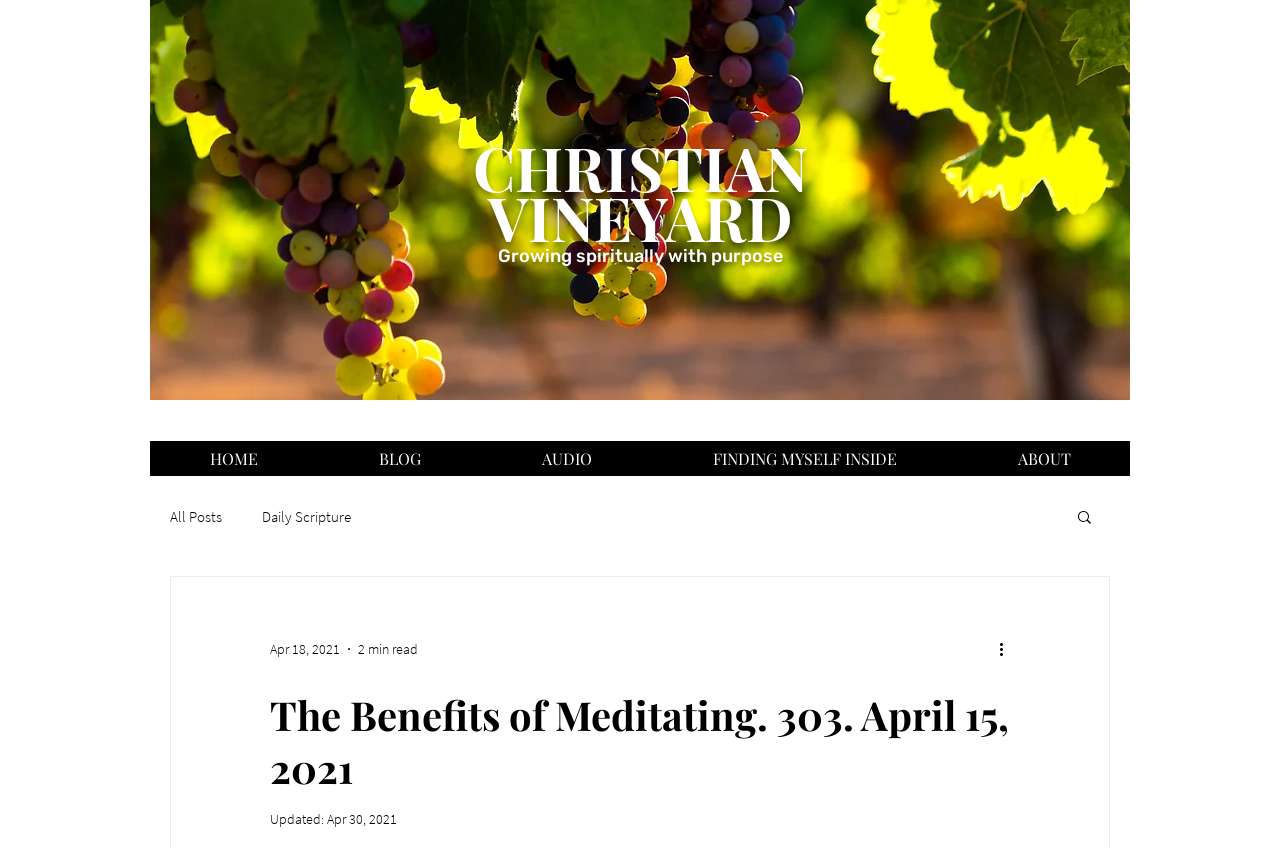Construct a thorough caption encompassing all aspects of the webpage.

This webpage appears to be a blog post about the benefits of meditating, with a Christian perspective. At the top of the page, there is a large image that takes up most of the width, with a heading "CHRISTIAN VINEYARD" positioned above the center of the image. Below the image, there is a navigation menu with links to "HOME", "BLOG", "AUDIO", "FINDING MYSELF INSIDE", and "ABOUT".

To the right of the navigation menu, there is a secondary navigation menu with links to "All Posts" and "Daily Scripture". Next to this menu, there is a search button with a small image of a magnifying glass.

The main content of the page is a blog post titled "The Benefits of Meditating. 303. April 15, 2021", which takes up most of the page. The post has a date stamp "Apr 18, 2021" and a reading time of "2 min read" above the title. Below the title, there is a "More actions" button with a small image of three dots.

At the very bottom of the page, there is an "Updated" label with a date "Apr 30, 2021".